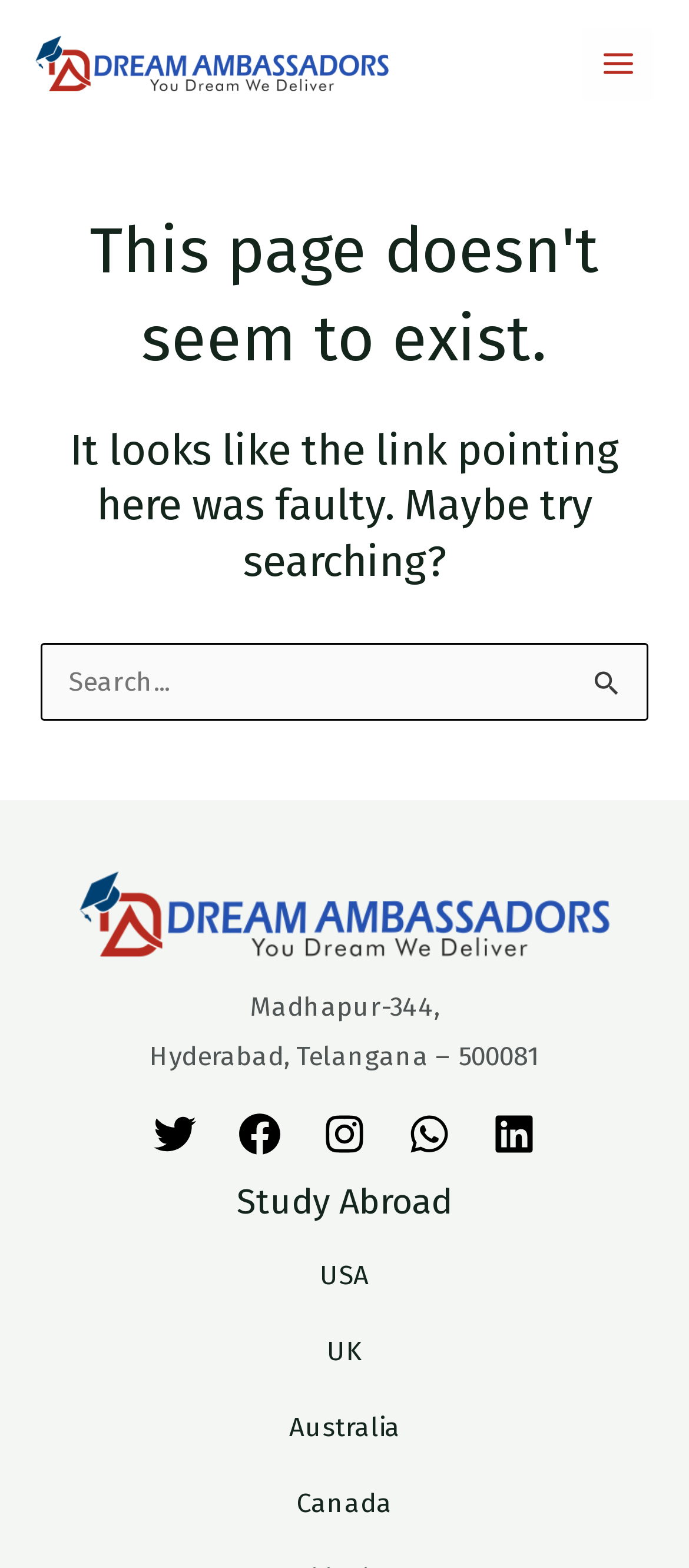What is the address of the website's office?
Please look at the screenshot and answer in one word or a short phrase.

Madhapur-344, Hyderabad, Telangana – 500081